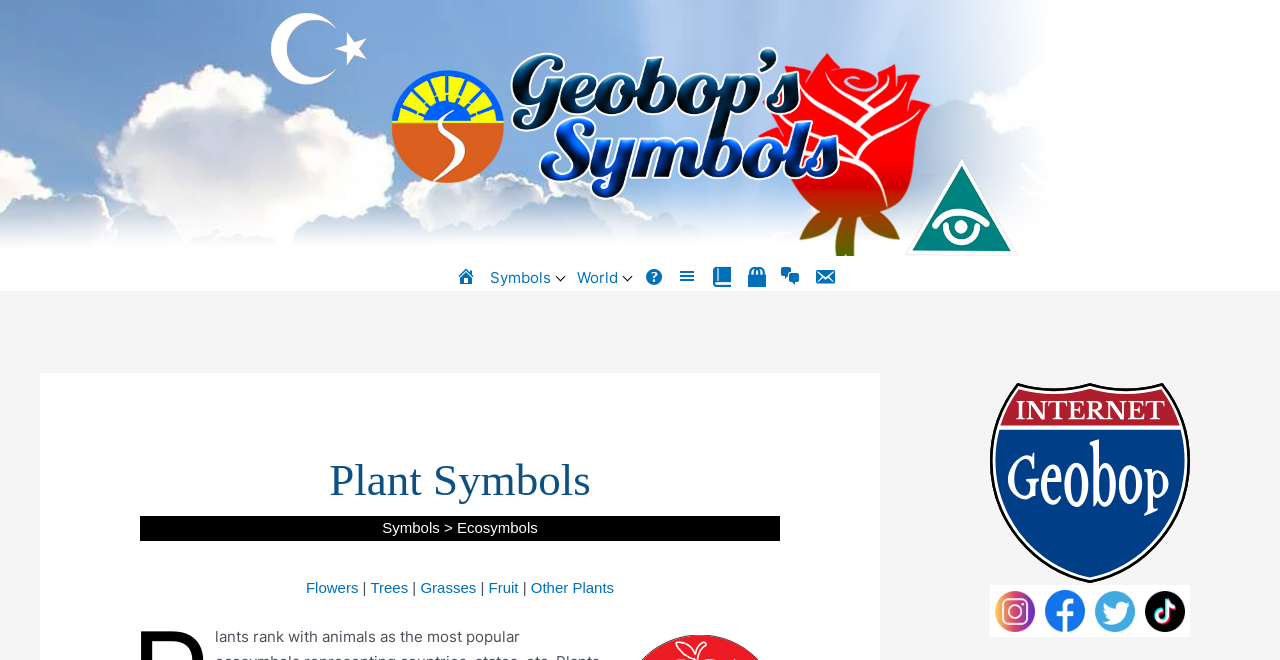Identify the bounding box coordinates of the clickable region required to complete the instruction: "Check recent comments". The coordinates should be given as four float numbers within the range of 0 and 1, i.e., [left, top, right, bottom].

None